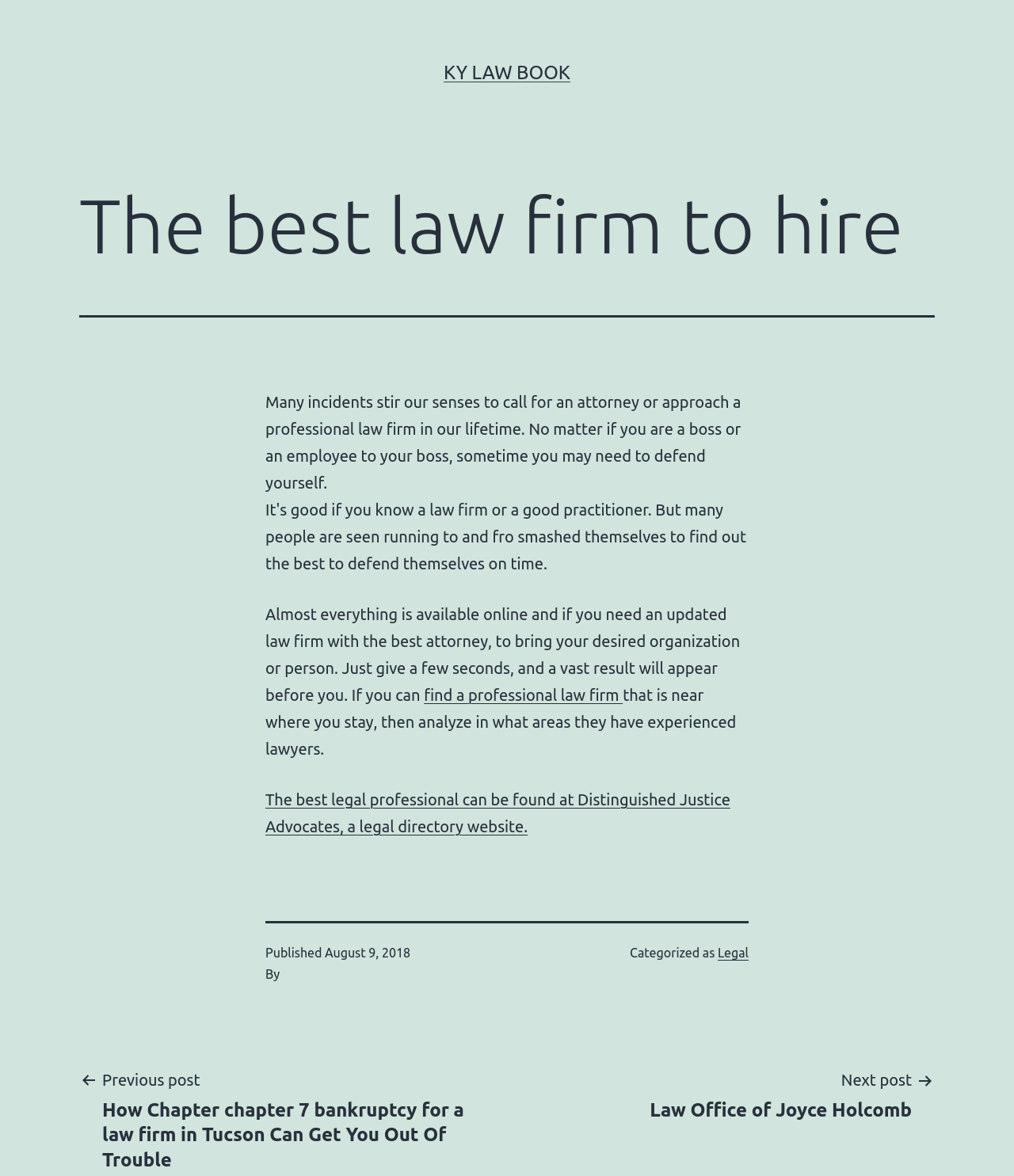What is the recommended way to find a law firm?
Provide a detailed answer to the question using information from the image.

The website suggests that almost everything is available online, and if you need an updated law firm with the best attorney, you can search online and find a vast result. It also specifically recommends checking a legal directory website called Distinguished Justice Advocates.